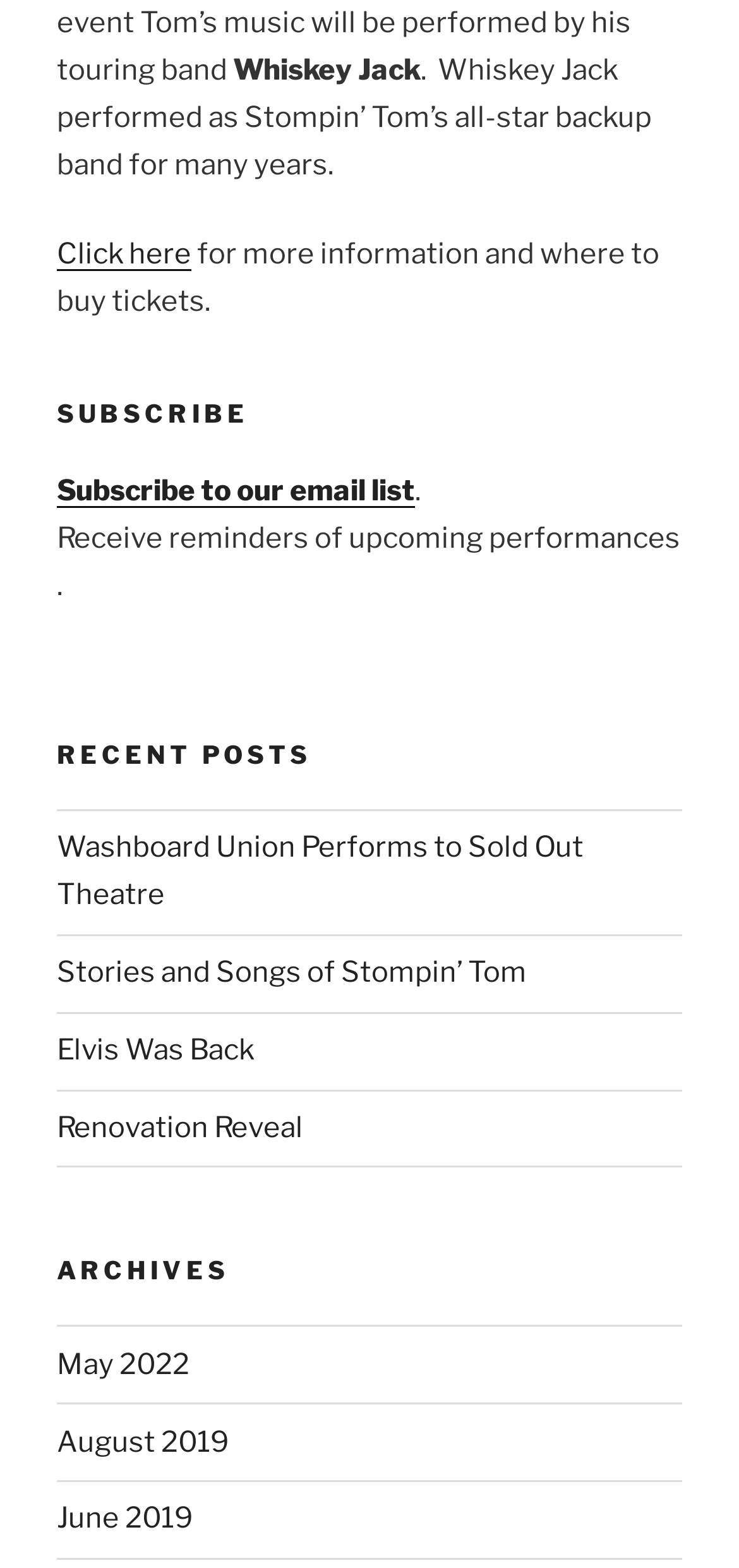Provide a one-word or short-phrase answer to the question:
How many recent posts are listed?

4